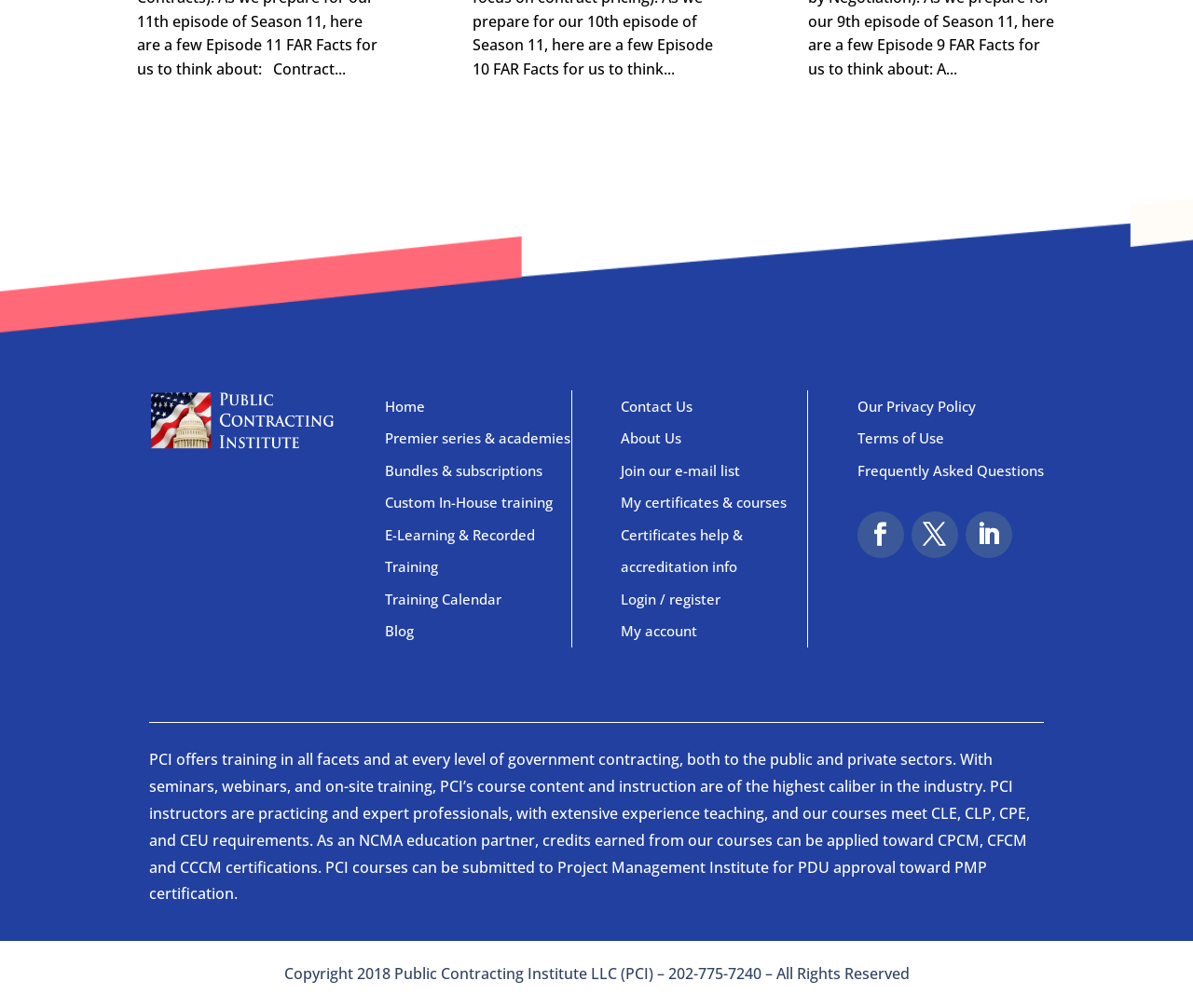Identify the bounding box coordinates of the region that needs to be clicked to carry out this instruction: "View Premier series & academies". Provide these coordinates as four float numbers ranging from 0 to 1, i.e., [left, top, right, bottom].

[0.323, 0.425, 0.478, 0.444]